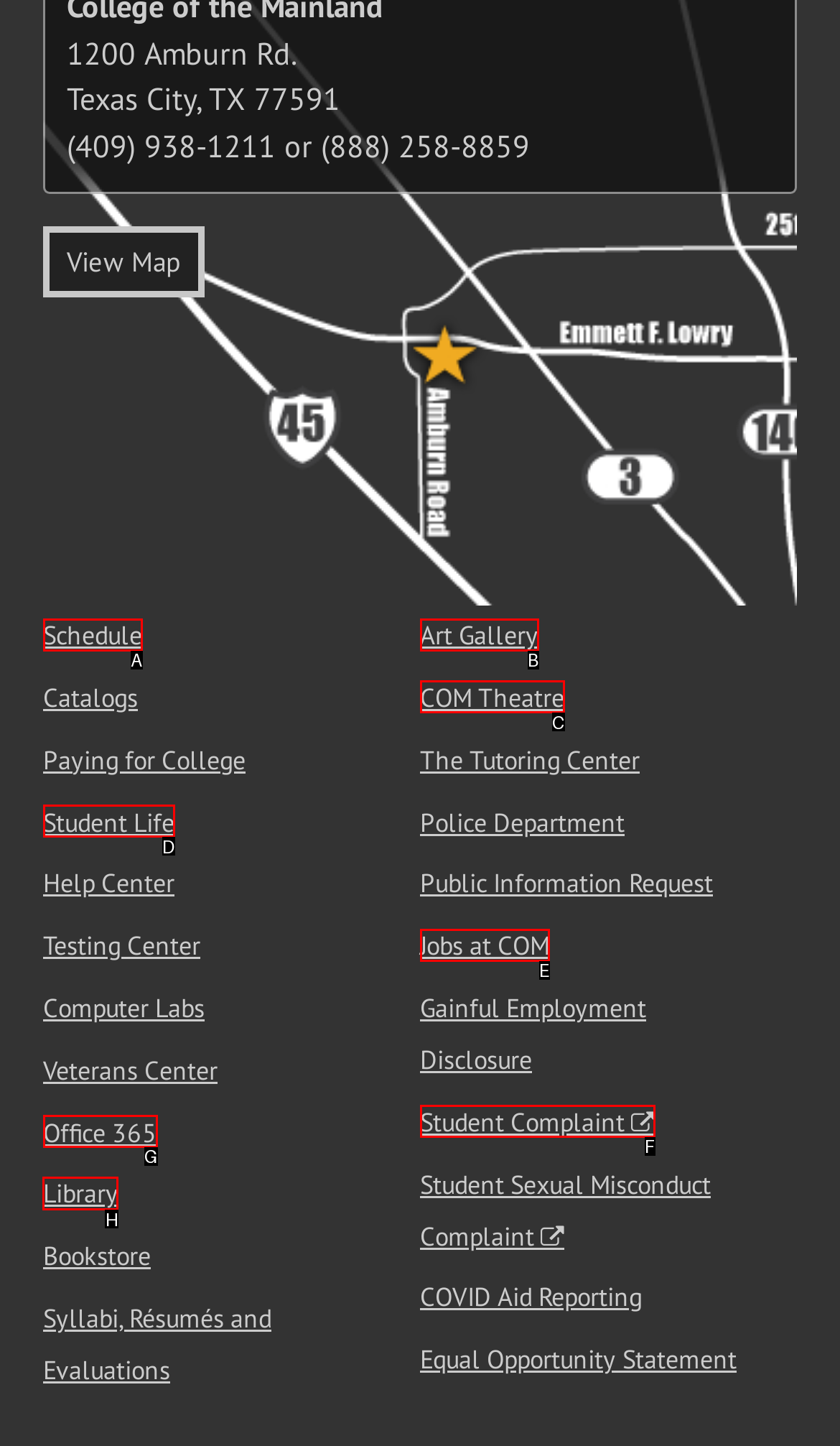Identify the letter of the correct UI element to fulfill the task: Explore the library from the given options in the screenshot.

H